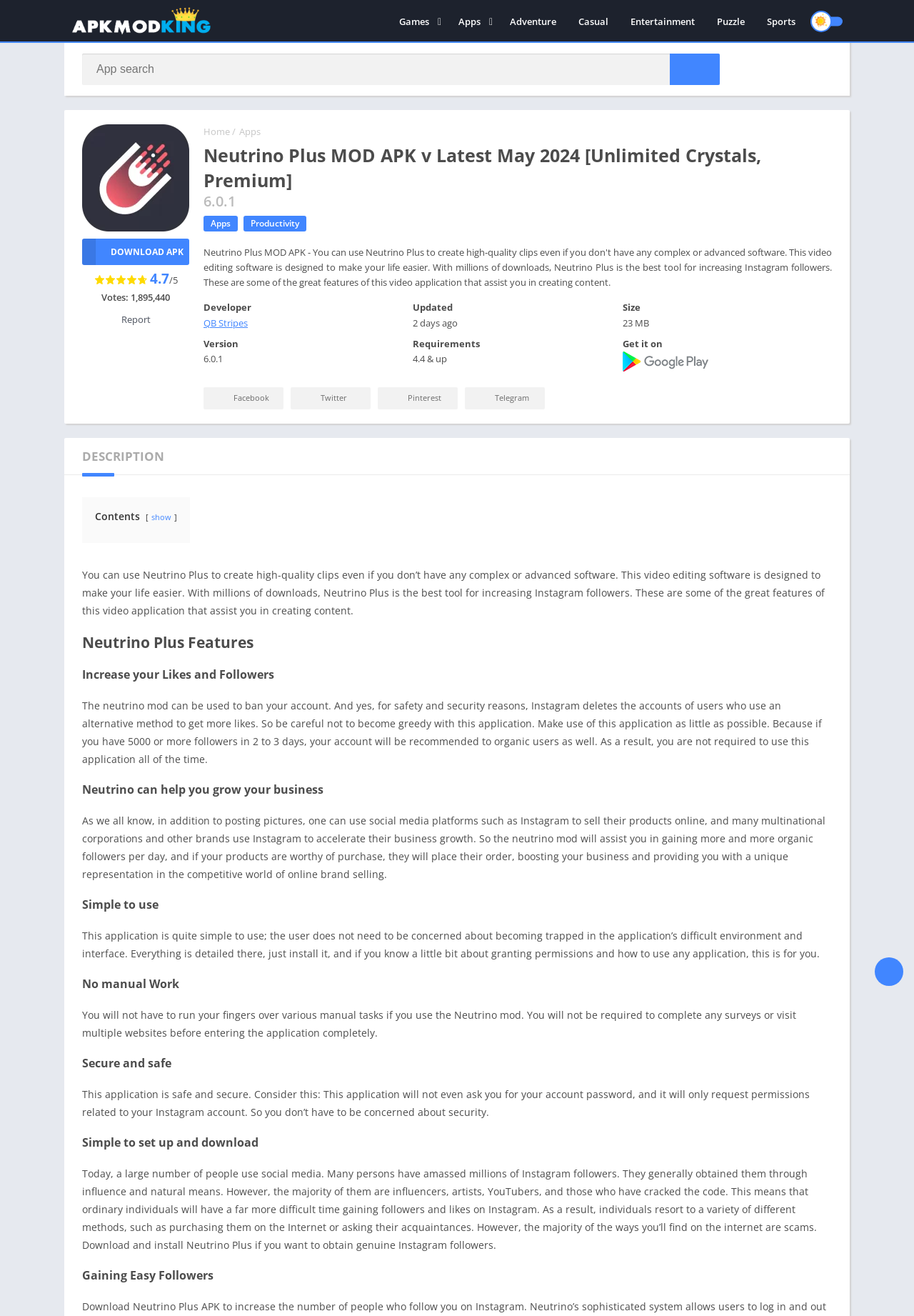Pinpoint the bounding box coordinates for the area that should be clicked to perform the following instruction: "Click the link to contact the publisher".

None